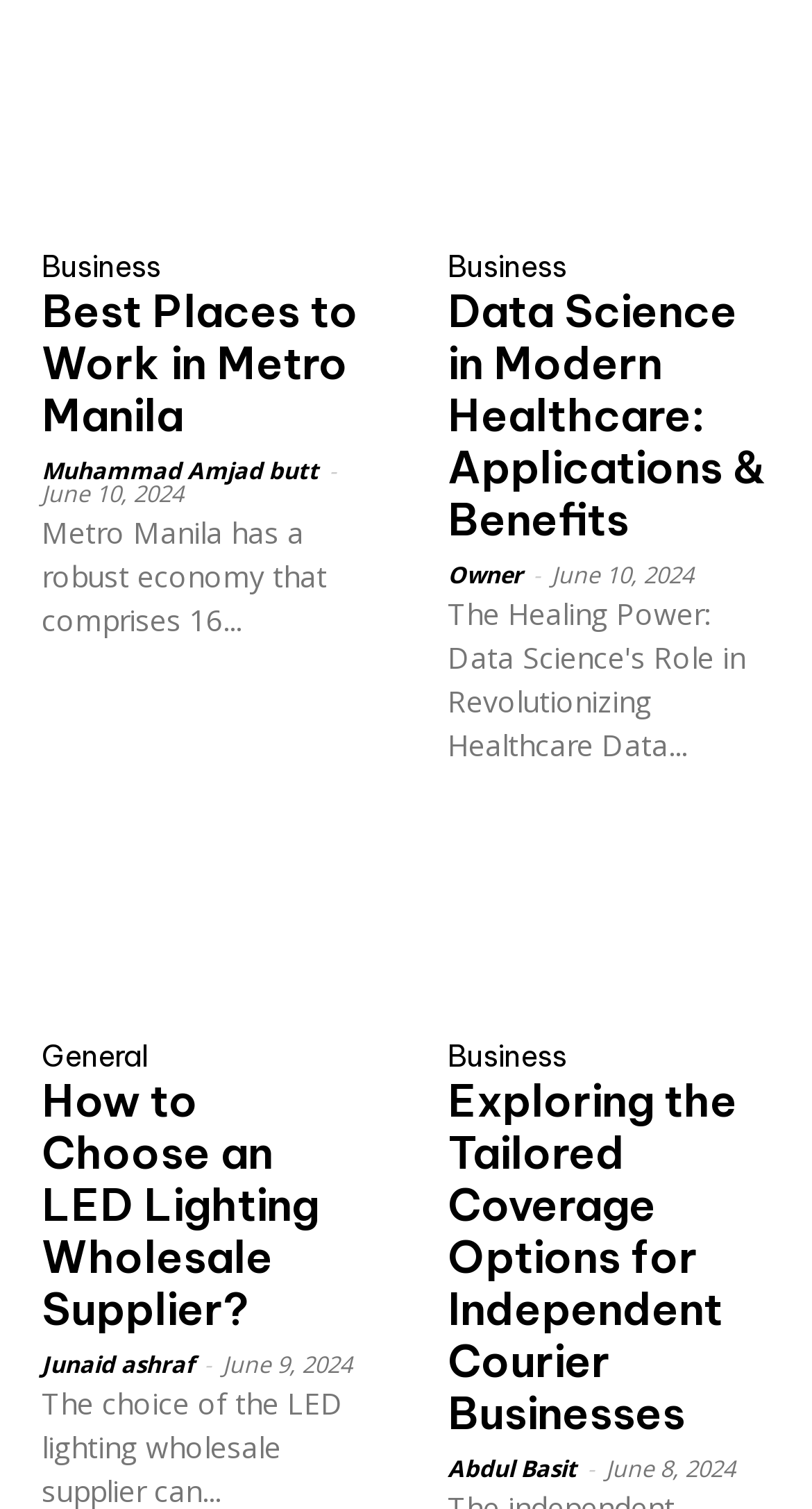How many articles are on this webpage?
Analyze the image and provide a thorough answer to the question.

I counted the number of headings on the webpage, which are 'Best Places to Work in Metro Manila', 'Data Science in Modern Healthcare: Applications & Benefits', 'How to Choose an LED Lighting Wholesale Supplier?', and 'Exploring the Tailored Coverage Options for Independent Courier Businesses'. There are 4 headings, so there are 4 articles on this webpage.